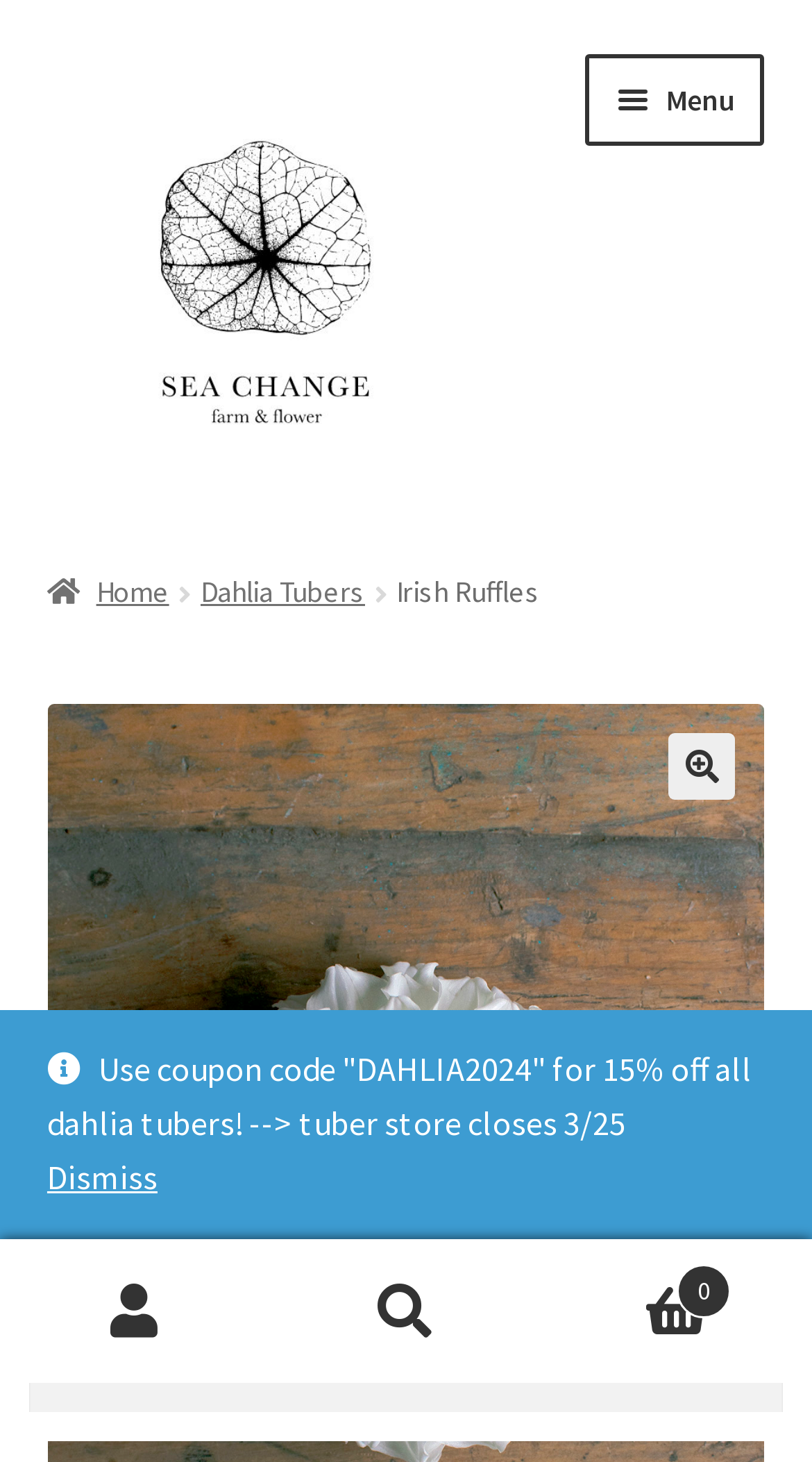What is the purpose of the button with the icon ''?
Please give a detailed and elaborate answer to the question.

The purpose of the button with the icon '' can be inferred from its location in the breadcrumb navigation and its icon which is a home icon, indicating that it is a link to the home page.